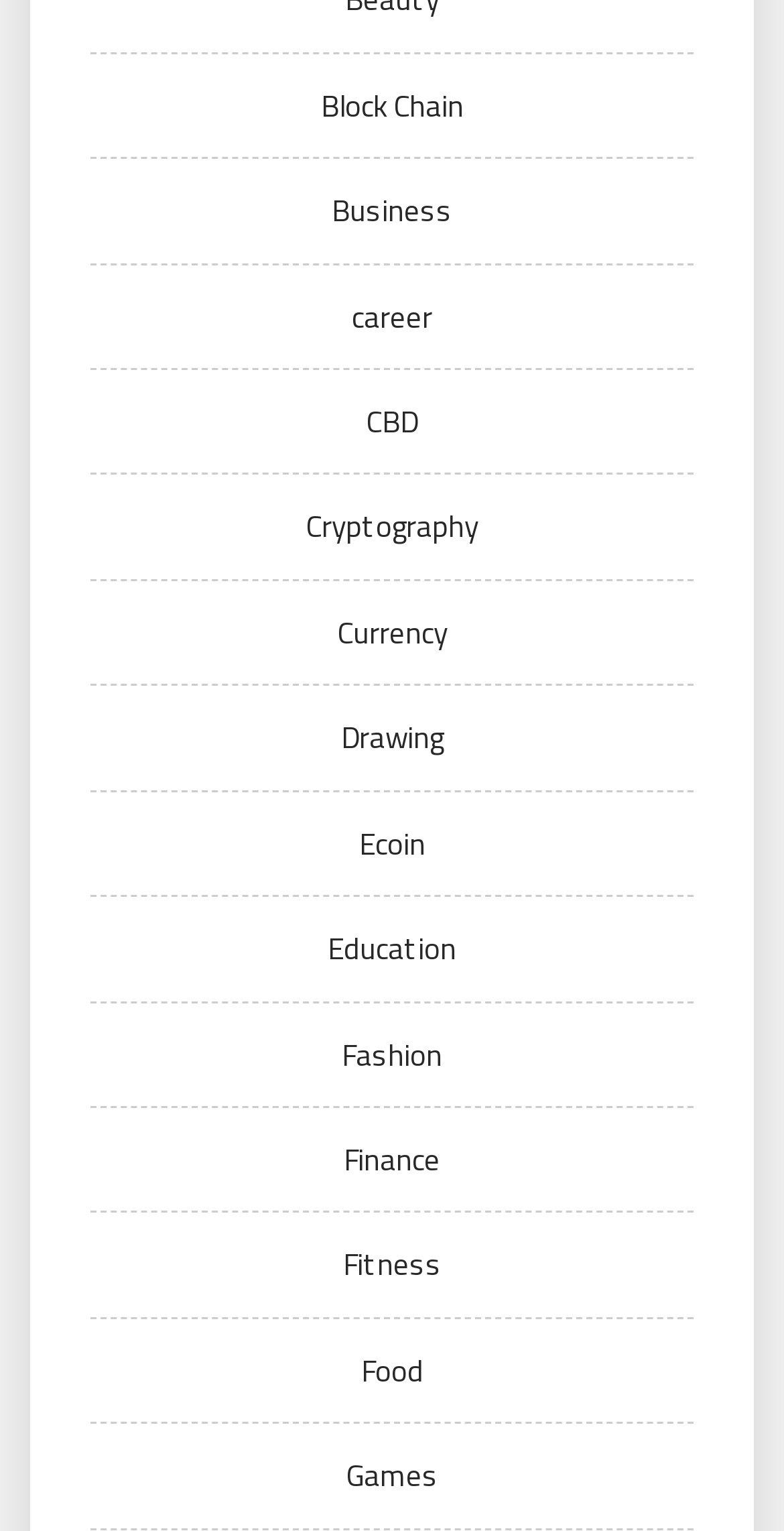Please provide a one-word or short phrase answer to the question:
How many categories are not related to technology?

5